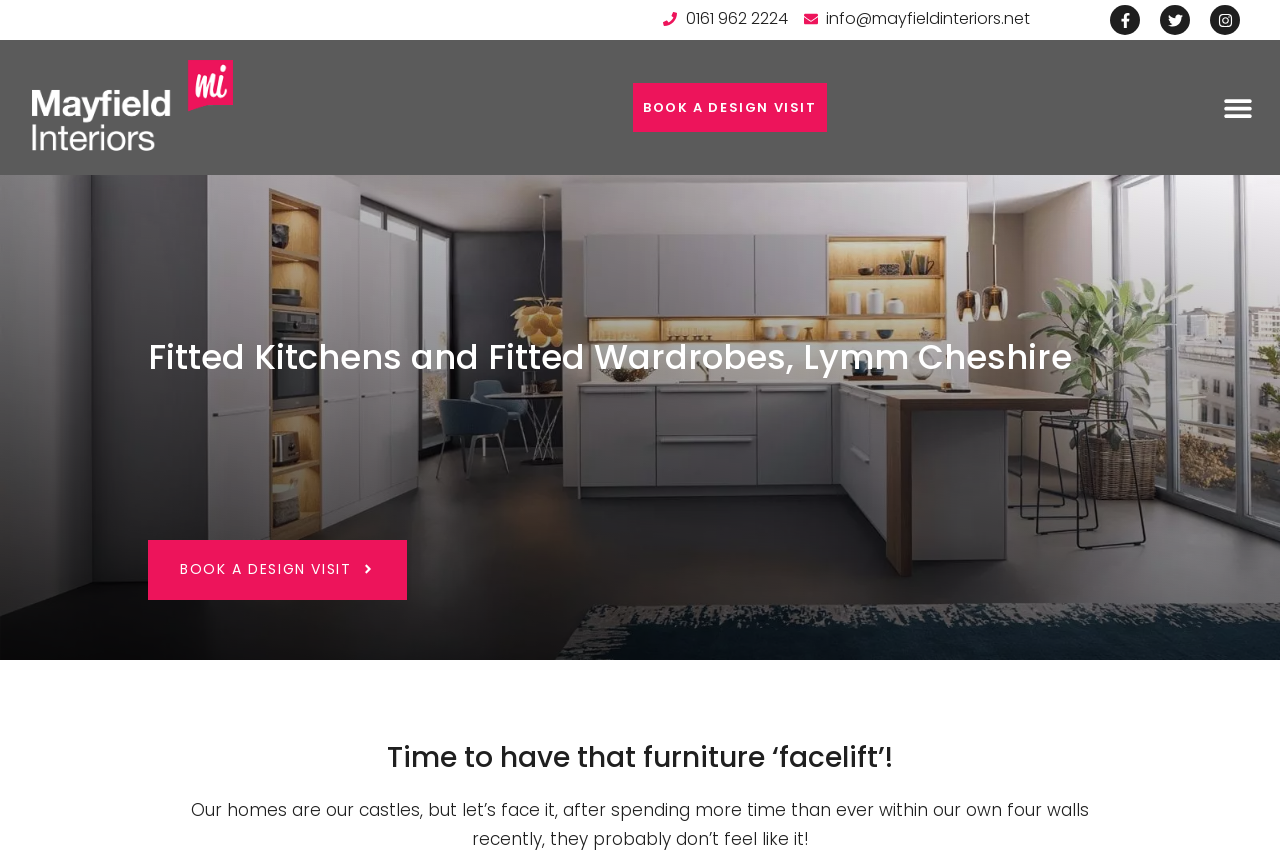Predict the bounding box of the UI element based on the description: "Book a Design Visit". The coordinates should be four float numbers between 0 and 1, formatted as [left, top, right, bottom].

[0.495, 0.097, 0.646, 0.154]